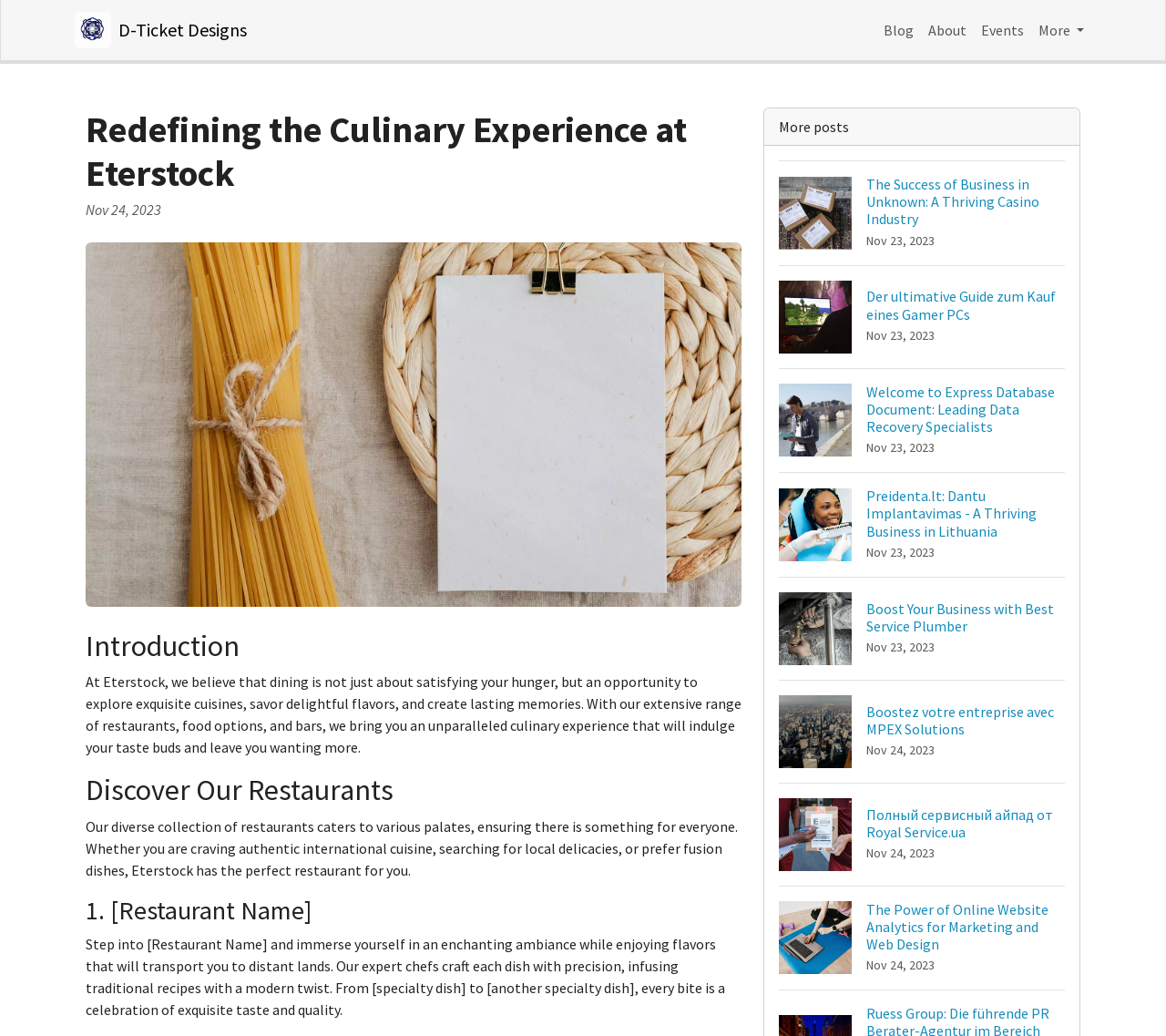Use the information in the screenshot to answer the question comprehensively: What type of content is available on the blog?

The blog section of the webpage lists various articles with different topics, such as 'The Success of Business in Unknown: A Thriving Casino Industry', 'Der ultimative Guide zum Kauf eines Gamer PCs', and 'Welcome to Express Database Document: Leading Data Recovery Specialists', indicating that the blog contains a diverse range of articles.